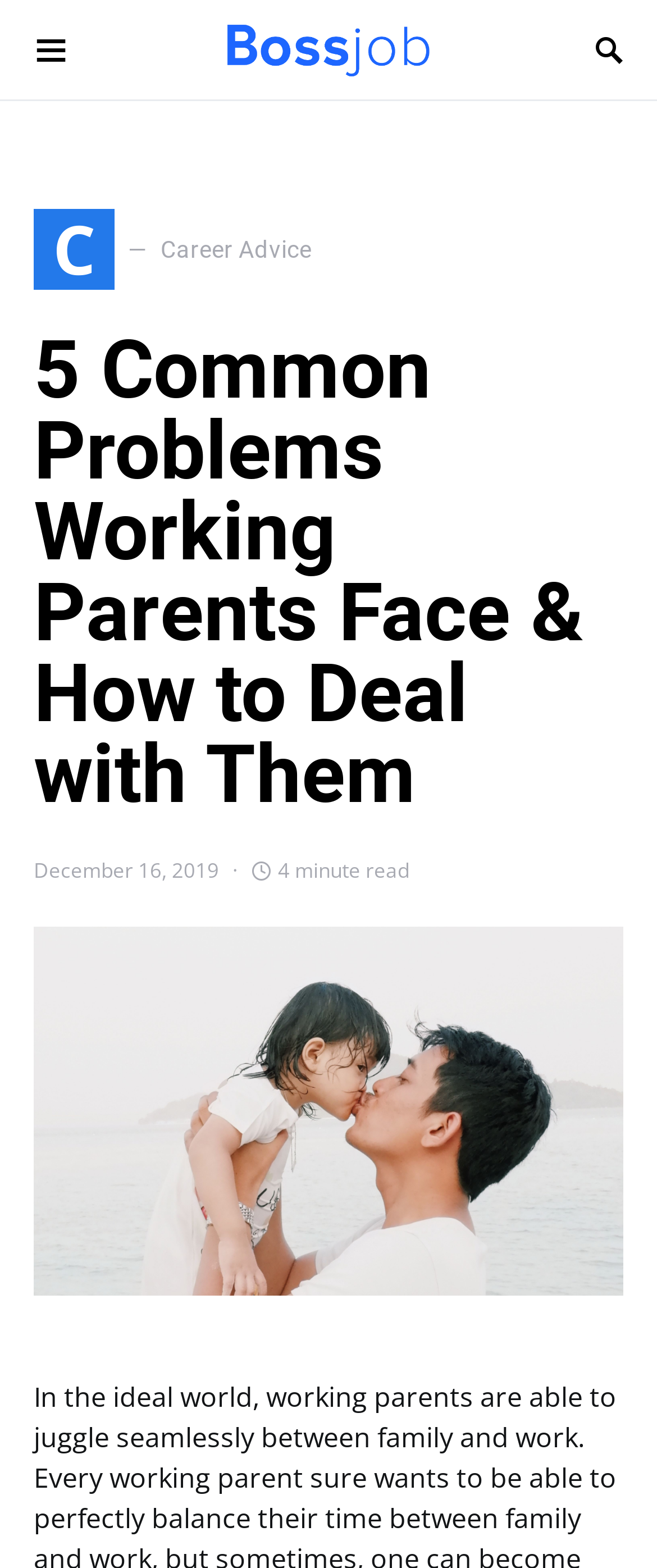Extract the main title from the webpage.

5 Common Problems Working Parents Face & How to Deal with Them